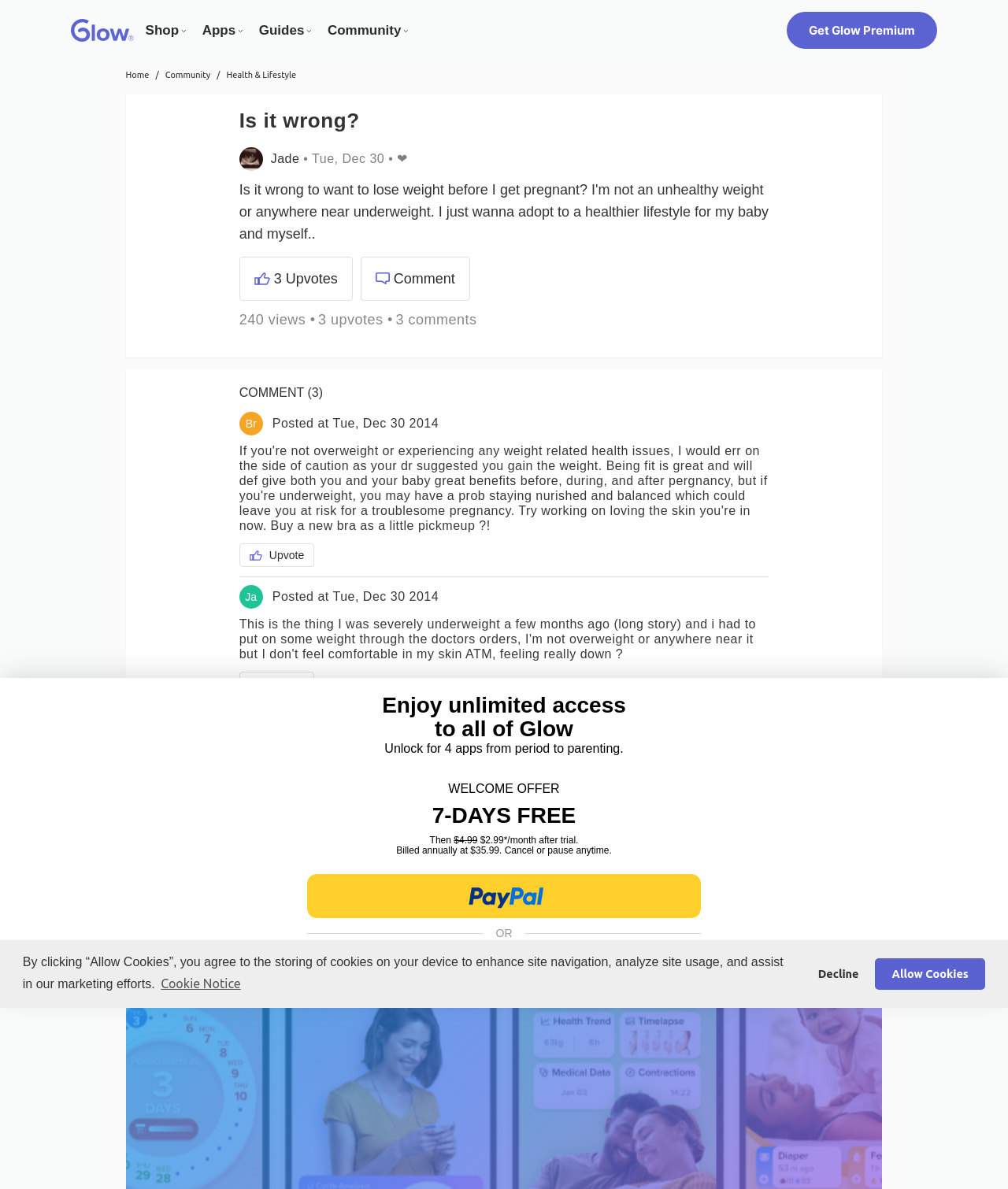Could you find the bounding box coordinates of the clickable area to complete this instruction: "Get Glow Premium"?

[0.781, 0.01, 0.93, 0.041]